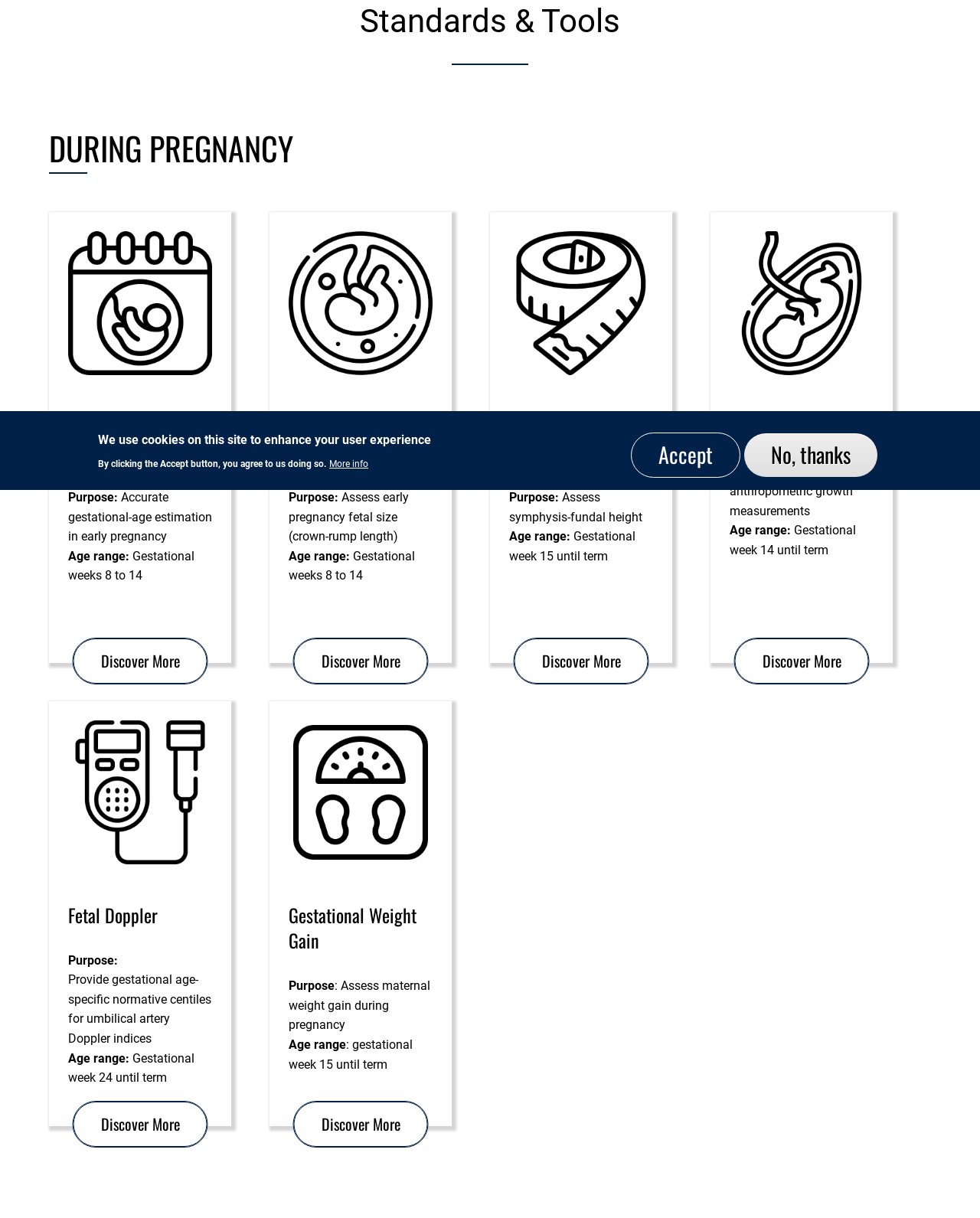For the following element description, predict the bounding box coordinates in the format (top-left x, top-left y, bottom-right x, bottom-right y). All values should be floating point numbers between 0 and 1. Description: Accept

[0.644, 0.355, 0.755, 0.392]